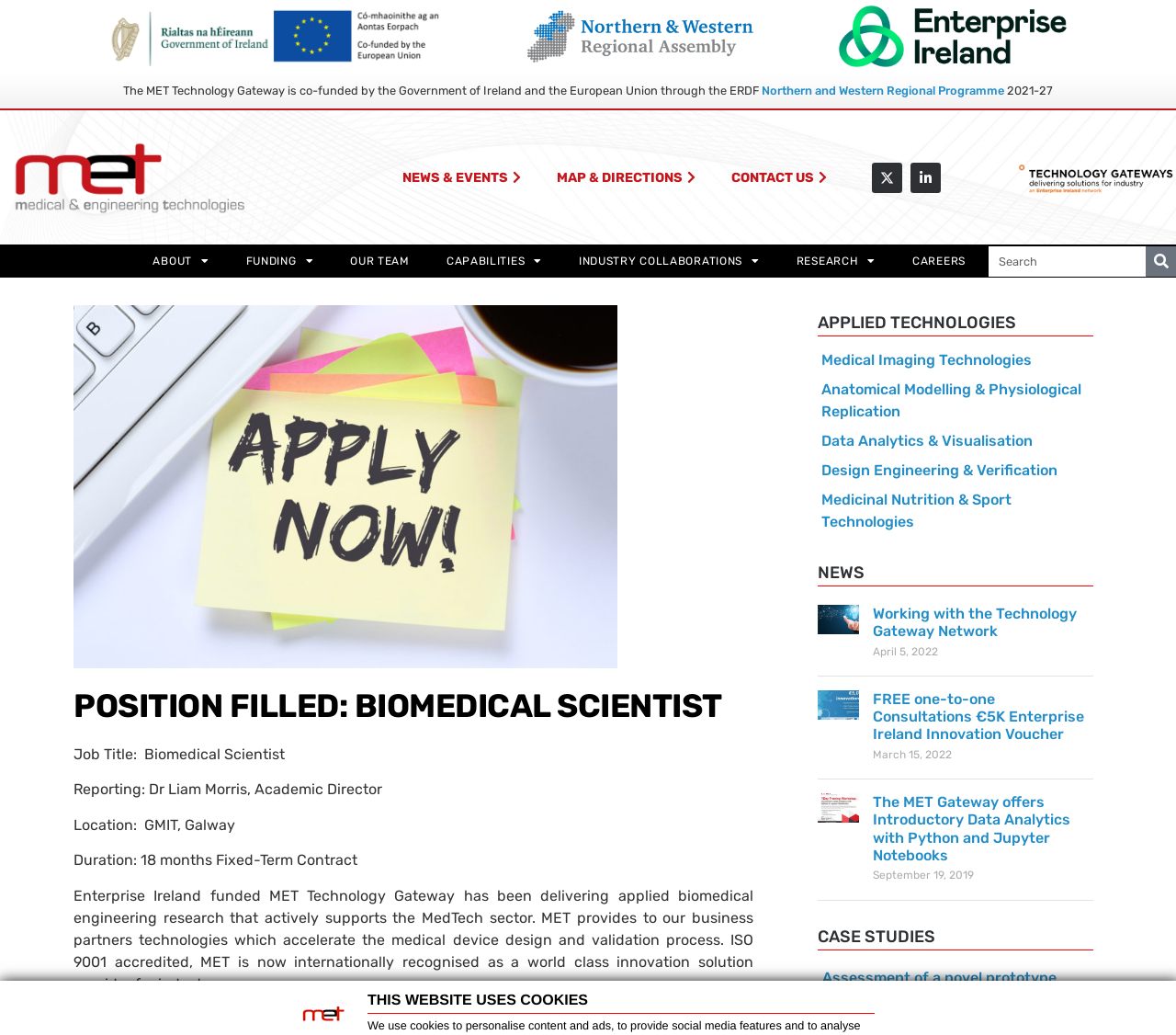Create an elaborate caption that covers all aspects of the webpage.

This webpage is about the MET Technology Gateway, a research institution focused on biomedical engineering. At the top of the page, there is a heading that reads "THIS WEBSITE USES COOKIES" and an image of a logo co-funded by the EU and the Government of Ireland. Below this, there is a static text describing the funding source and a link to the Northern and Western Regional Programme.

On the top-right corner, there are several links to social media platforms, including Twitter and LinkedIn, as well as a search bar. The main navigation menu is located below, with links to "ABOUT", "FUNDING", "OUR TEAM", "CAPABILITIES", "INDUSTRY COLLABORATIONS", "RESEARCH", and "CAREERS".

The main content of the page is divided into several sections. The first section is about a job posting for a Biomedical Scientist, with details about the job title, reporting line, location, duration, and a brief description of the job.

Below this, there is a section about the MET Technology Gateway, describing its research focus and capabilities. This is followed by a section on "APPLIED TECHNOLOGIES", which lists several links to specific areas of research, including Medical Imaging Technologies, Anatomical Modelling & Physiological Replication, and Data Analytics & Visualisation.

The next section is dedicated to news articles, with three articles listed, each with a heading, a brief summary, and a link to read more. The articles are about working with the Technology Gateway Network, a 5K Innovation Voucher, and an introductory course on data analytics.

Finally, there is a section on "CASE STUDIES", with a single article listed, which describes the assessment of a novel prototype device monitoring human movement.